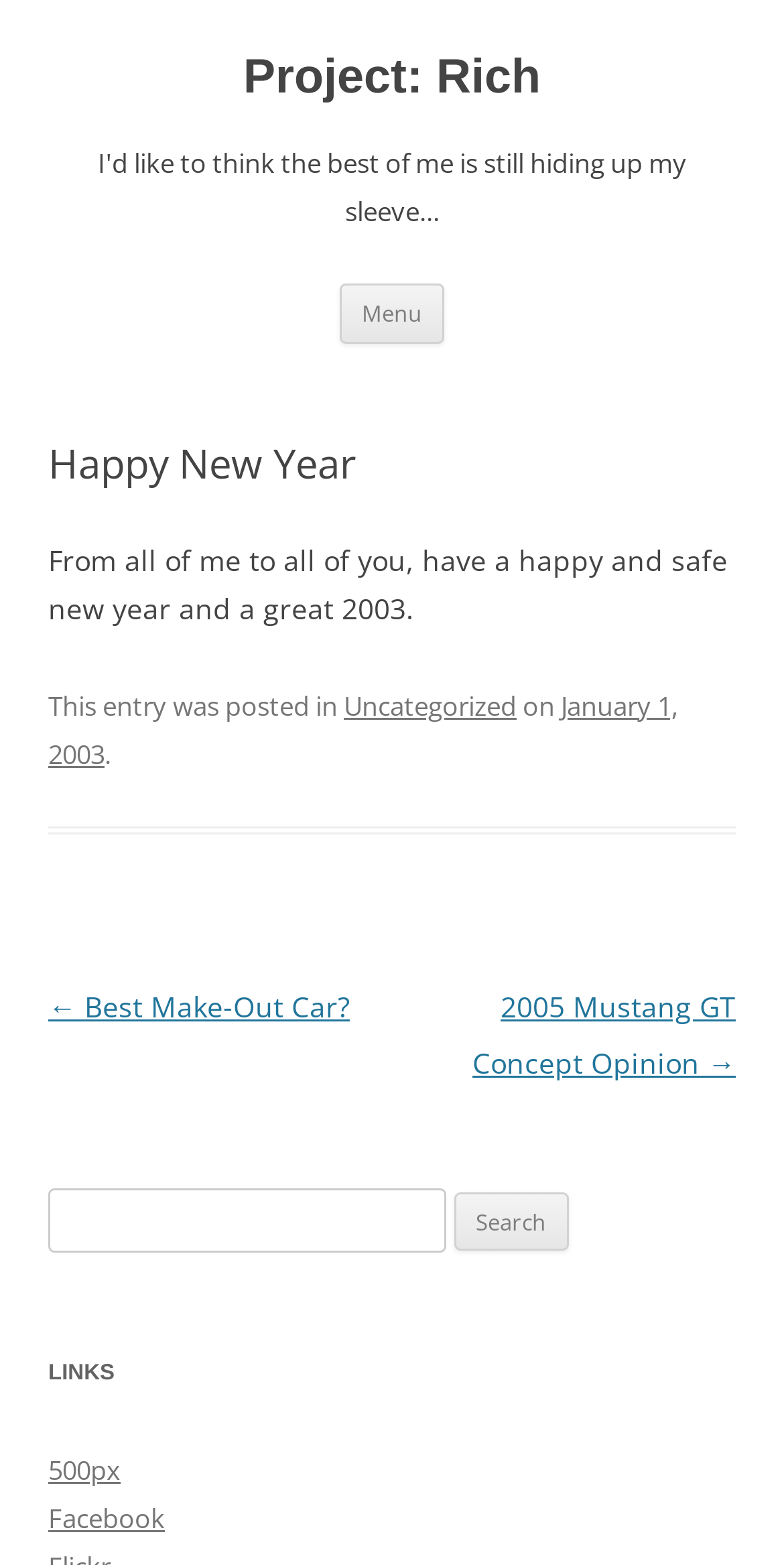Please locate the clickable area by providing the bounding box coordinates to follow this instruction: "Search for something".

[0.062, 0.759, 0.568, 0.8]